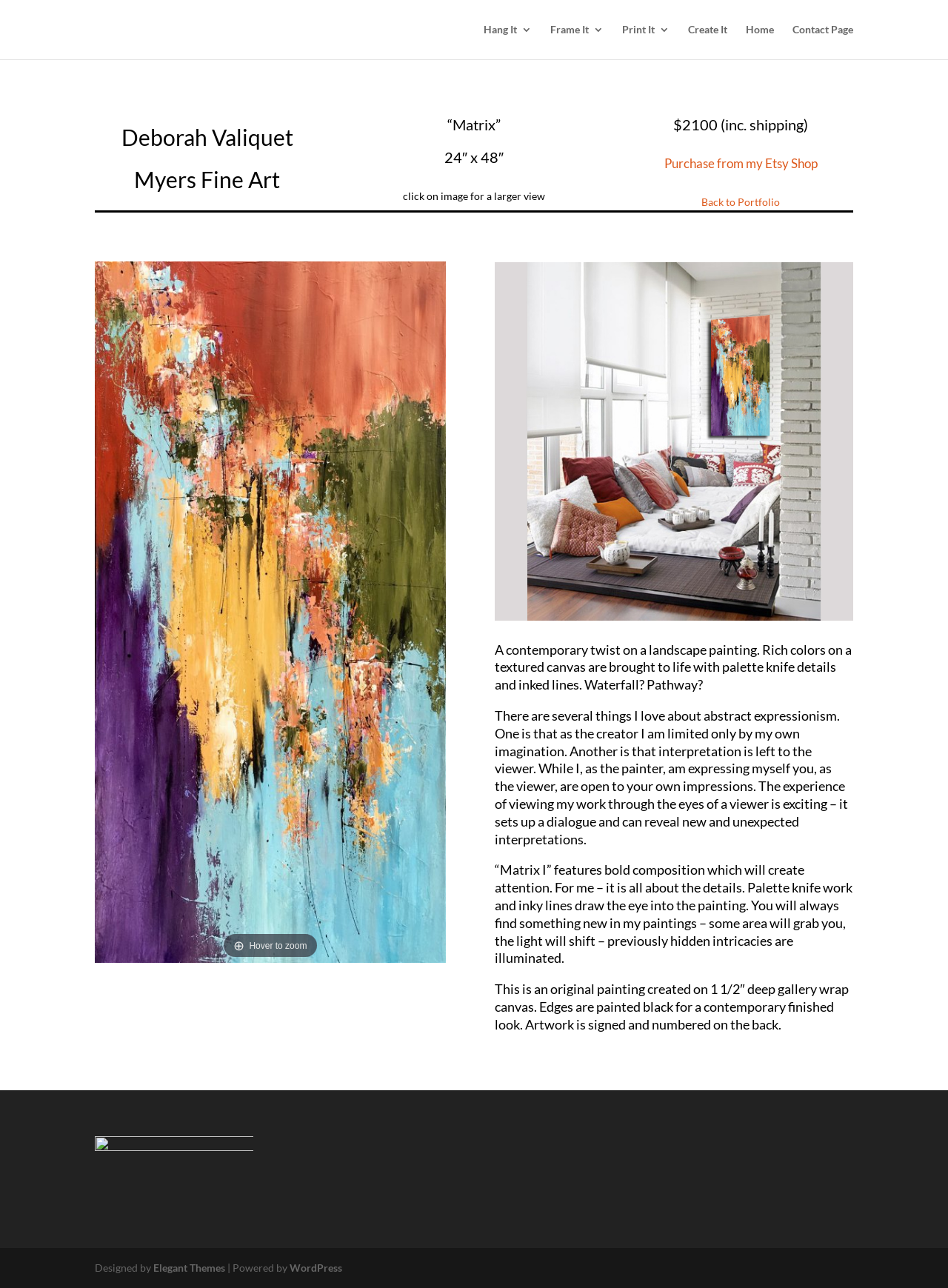Examine the screenshot and answer the question in as much detail as possible: What is the material of the canvas?

The material of the canvas can be found in the description of the painting which mentions 'rich colors on a textured canvas'.